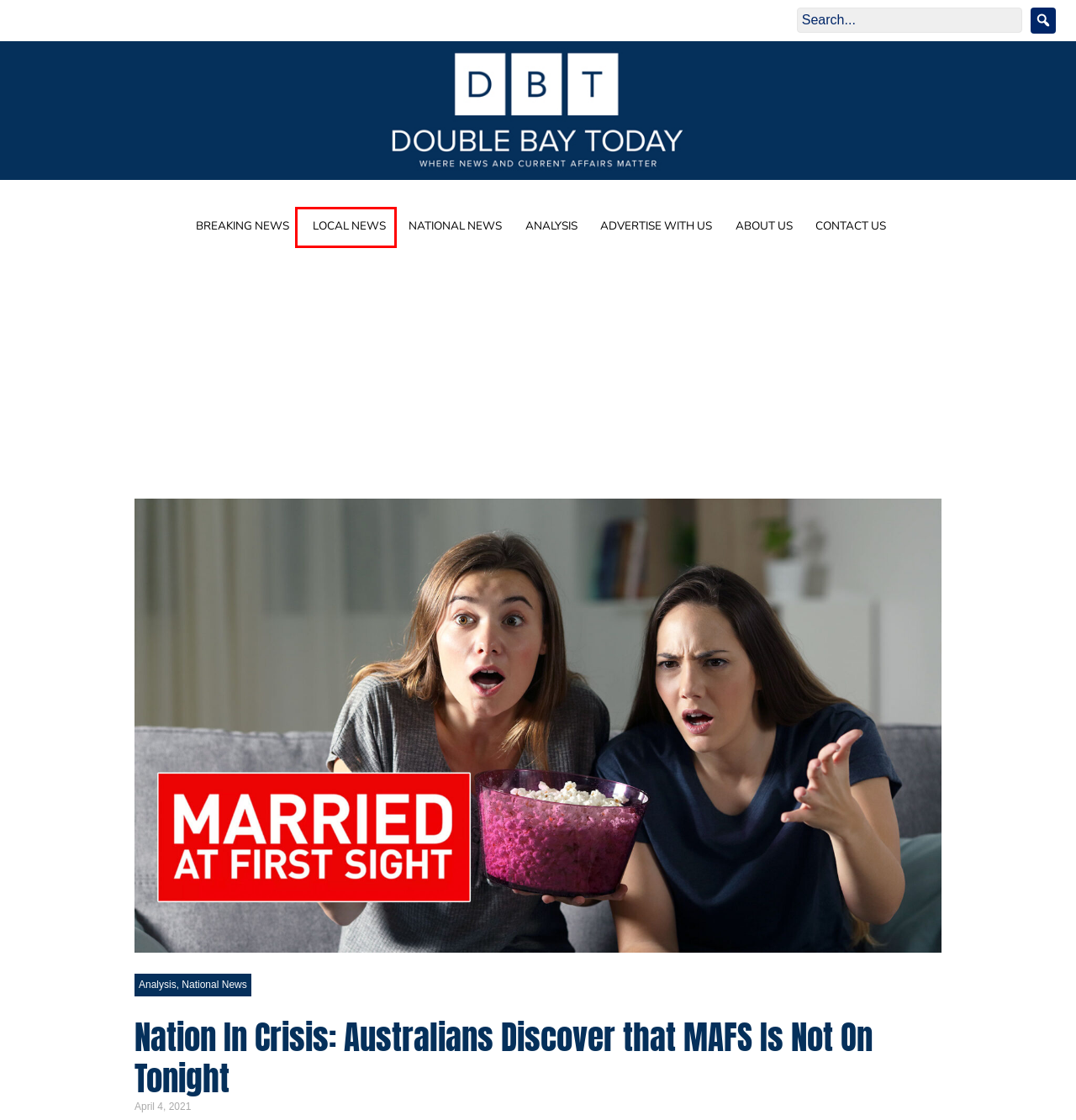You have a screenshot of a webpage with a red rectangle bounding box around an element. Identify the best matching webpage description for the new page that appears after clicking the element in the bounding box. The descriptions are:
A. Advertisement - Double Bay Today
B. National News Archives - Double Bay Today
C. About Us - Double Bay Today
D. Local News Archives - Double Bay Today
E. Contact - Double Bay Today
F. Analysis Archives - Double Bay Today
G. Breaking News Archives - Double Bay Today
H. Privacy - Double Bay Today

D